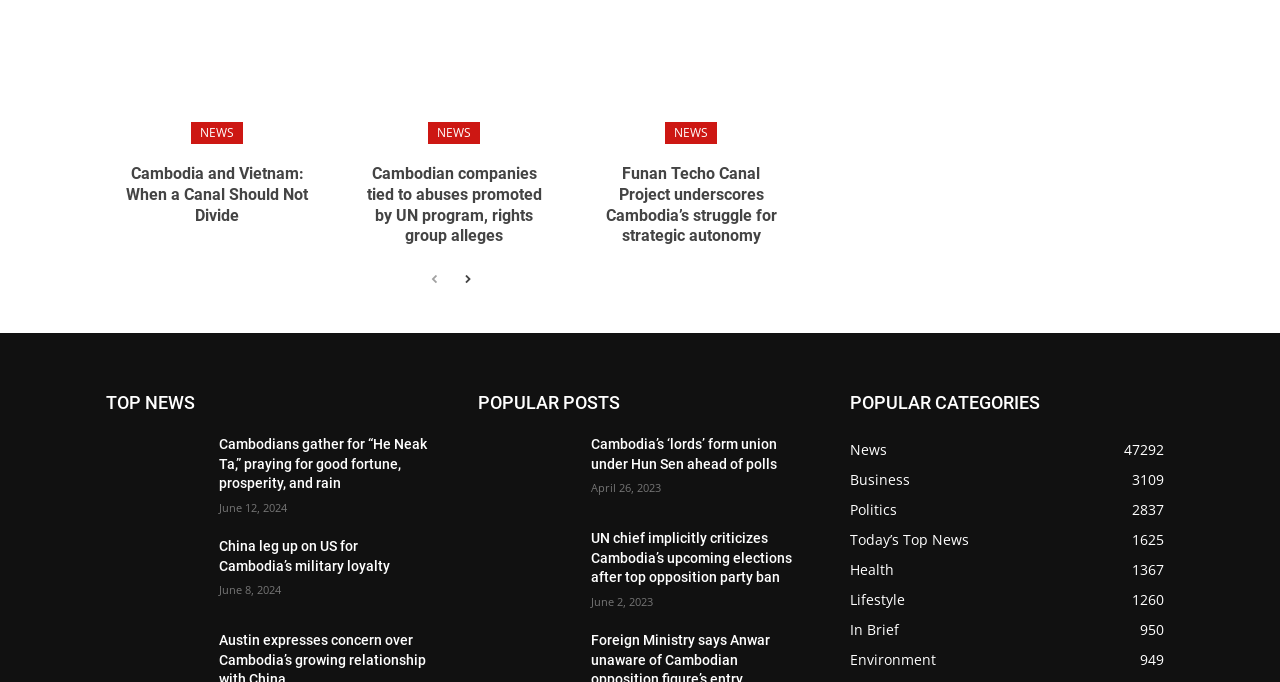Bounding box coordinates are specified in the format (top-left x, top-left y, bottom-right x, bottom-right y). All values are floating point numbers bounded between 0 and 1. Please provide the bounding box coordinate of the region this sentence describes: Today’s Top News1625

[0.664, 0.777, 0.757, 0.805]